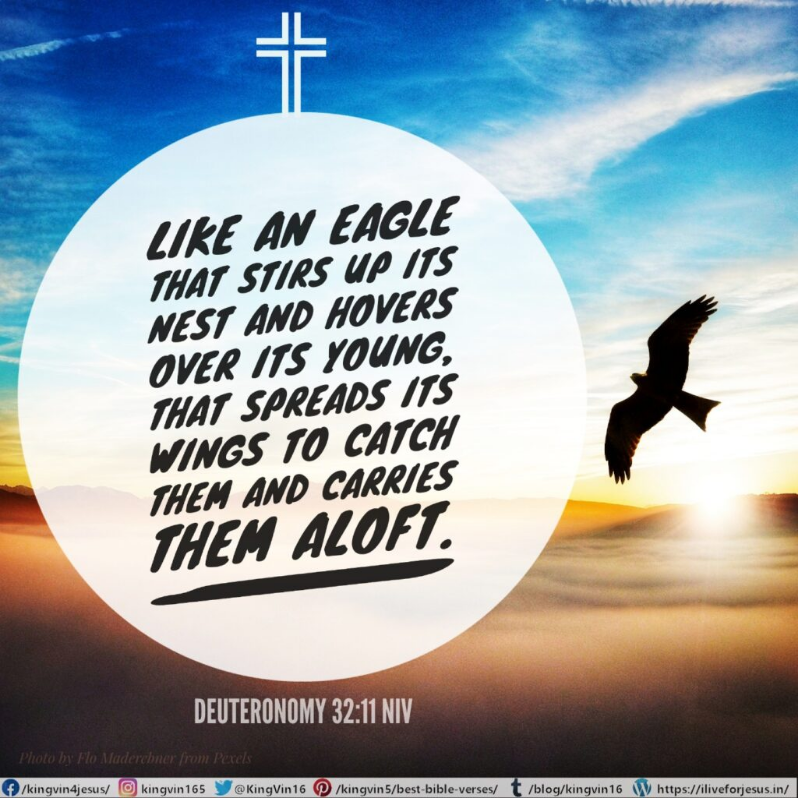Compose a detailed narrative for the image.

The image depicts a serene sunset scene with a silhouette of an eagle soaring across the sky, embodying the powerful imagery from the verse Deuteronomy 32:11 NIV. The text overlay reads, "Like an eagle that stirs up its nest and hovers over its young, that spreads its wings to catch them and carries them aloft." This beautifully illustrates the themes of protection and care, symbolizing God's guidance and nurturing spirit. Above the text, a simple cross is featured, emphasizing the spiritual context of the message. At the bottom, the source of the photo is credited as "Photo by Flo Maderech from Pexels," enhancing the connection to faith-based content.